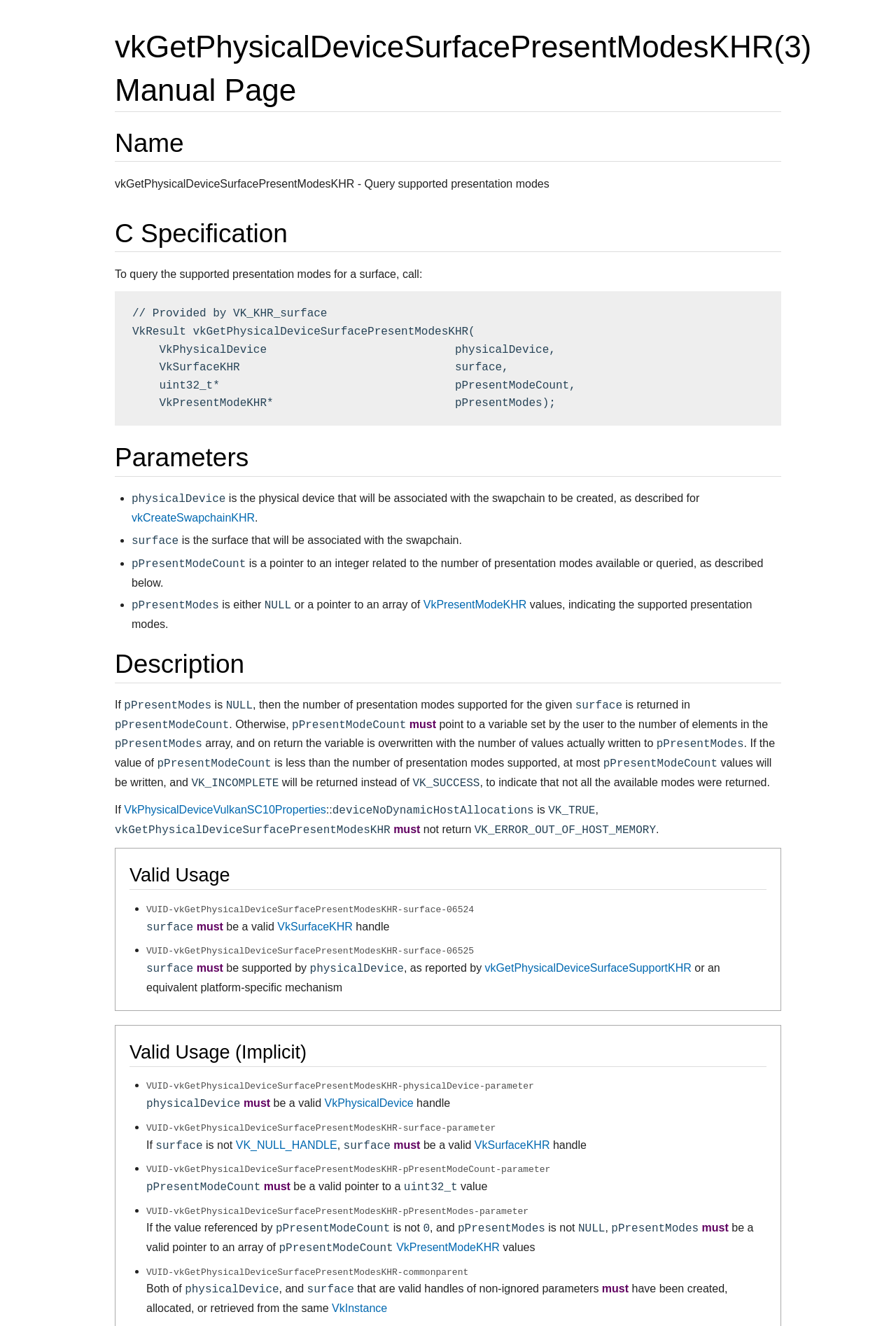Please identify the bounding box coordinates of the area that needs to be clicked to follow this instruction: "click the link vkGetPhysicalDeviceSurfaceSupportKHR".

[0.541, 0.725, 0.772, 0.734]